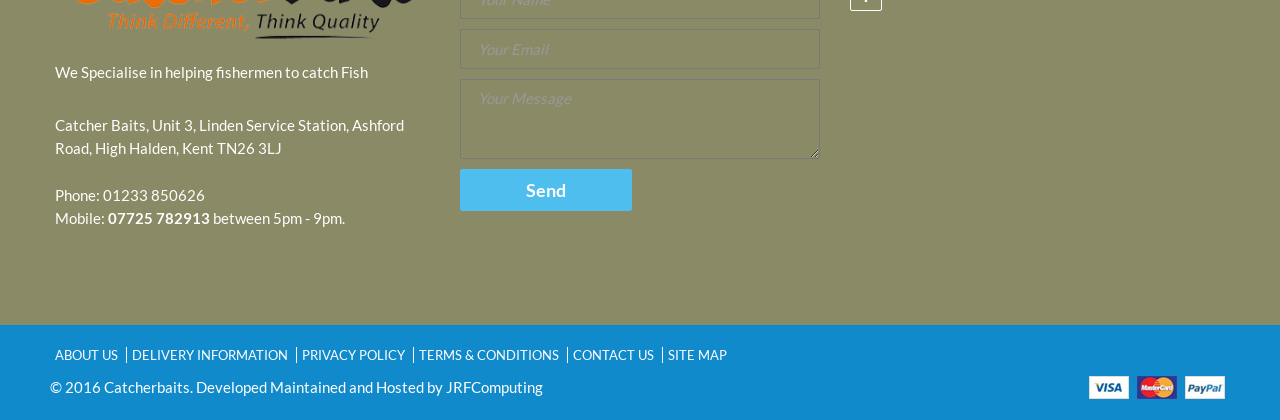What are the accepted payment methods?
Using the image as a reference, answer the question with a short word or phrase.

Visa, MasterCard, Paypal